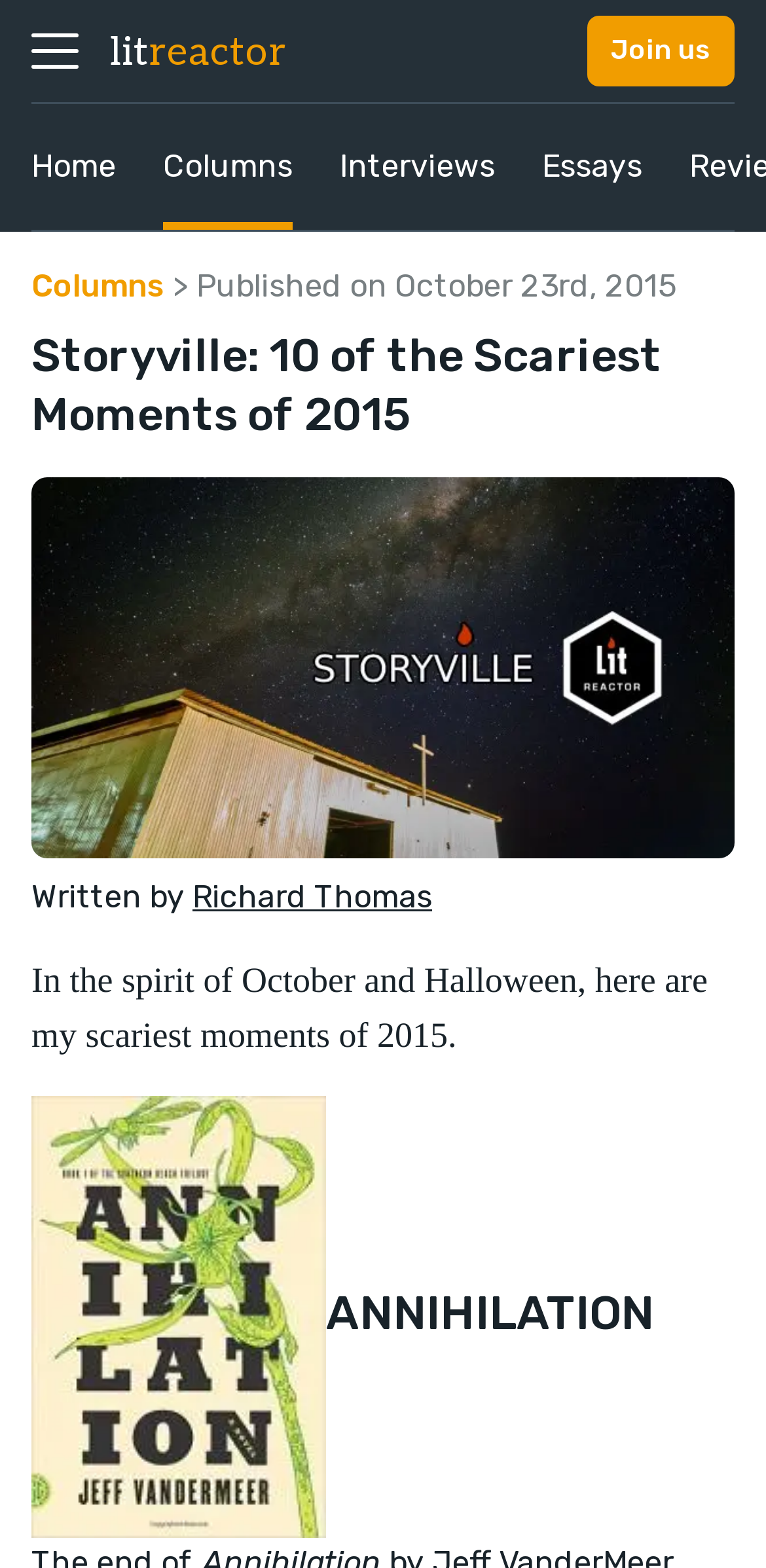Please specify the bounding box coordinates of the region to click in order to perform the following instruction: "Click the 'Join us' button".

[0.767, 0.01, 0.959, 0.055]